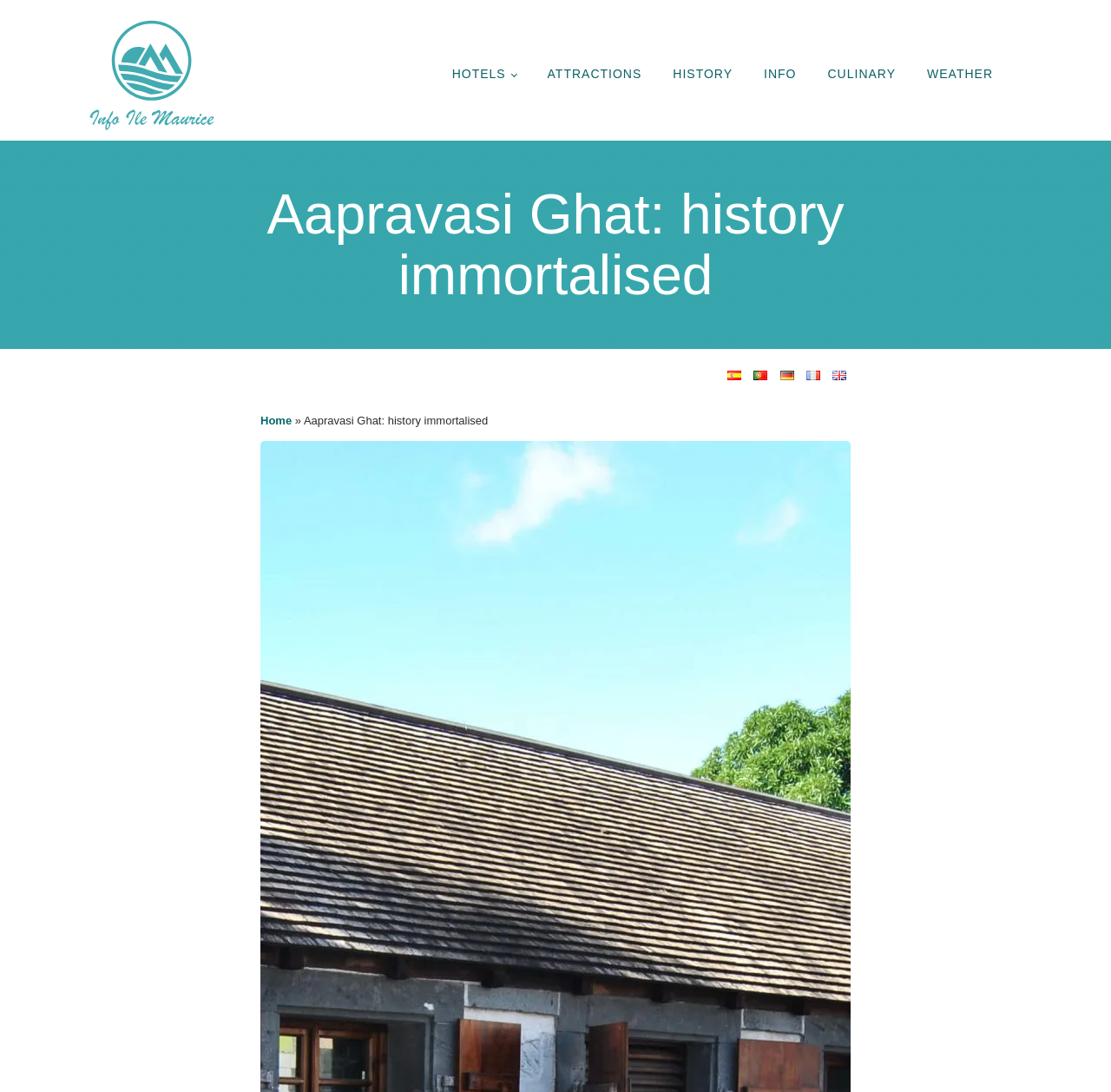Identify the bounding box coordinates of the clickable region required to complete the instruction: "go to HOTELS". The coordinates should be given as four float numbers within the range of 0 and 1, i.e., [left, top, right, bottom].

[0.393, 0.046, 0.479, 0.09]